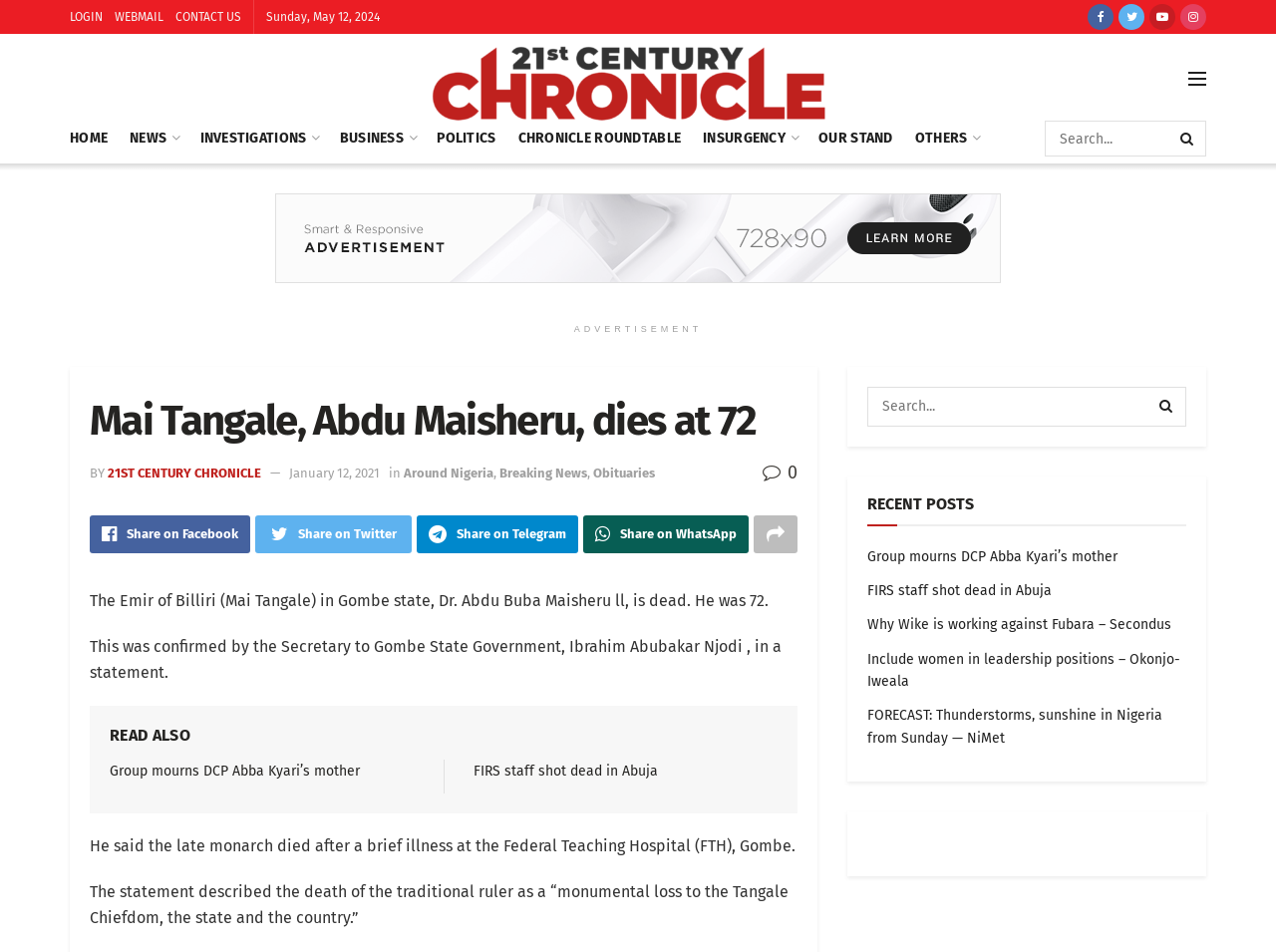Provide a one-word or brief phrase answer to the question:
What is the category of the news article 'Group mourns DCP Abba Kyari’s mother'?

Around Nigeria